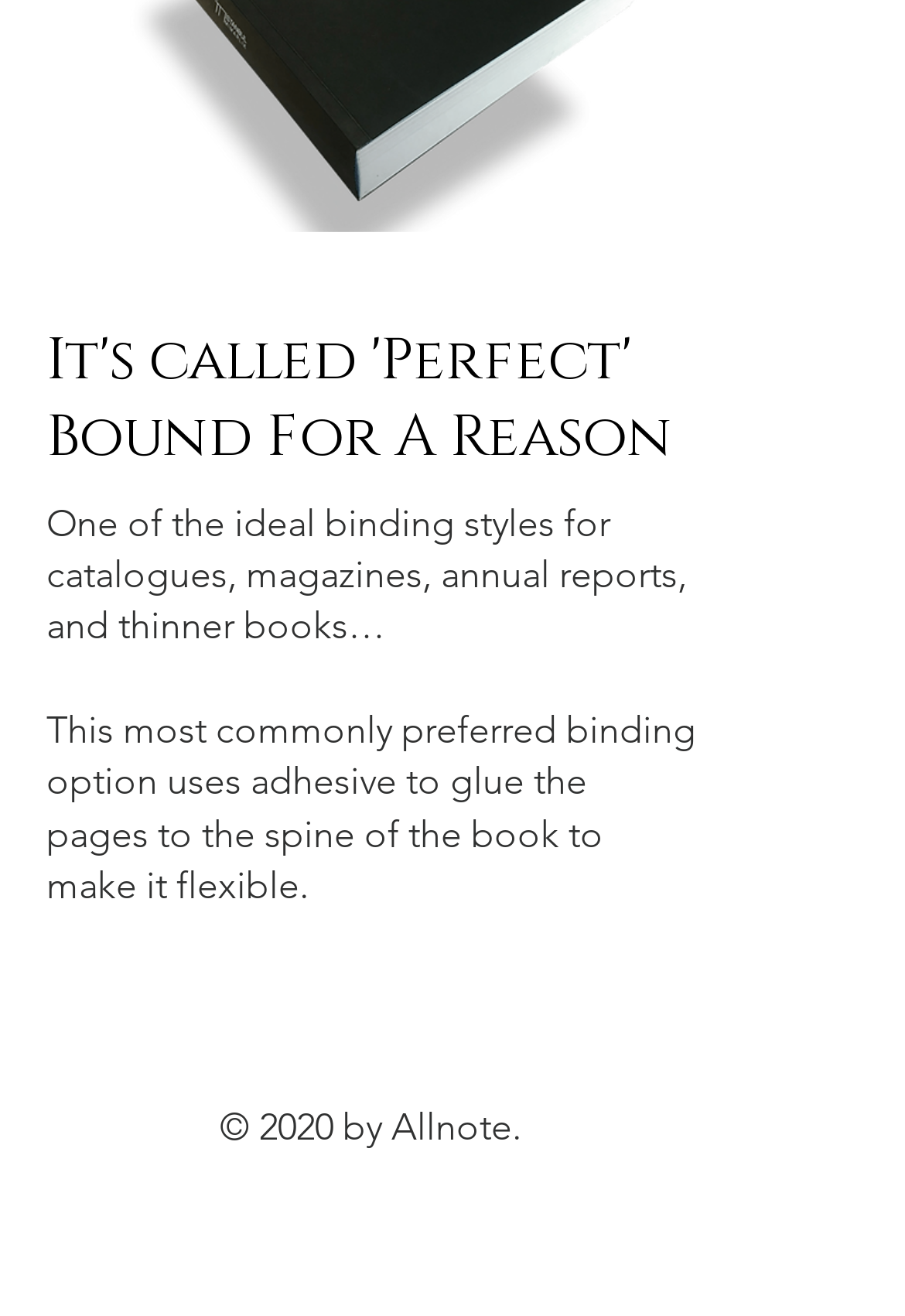Examine the image carefully and respond to the question with a detailed answer: 
What is the name of the company that owns the copyright?

The webpage displays a copyright notice at the bottom, stating '© 2020 by Allnote', which indicates that Allnote is the company that owns the copyright.